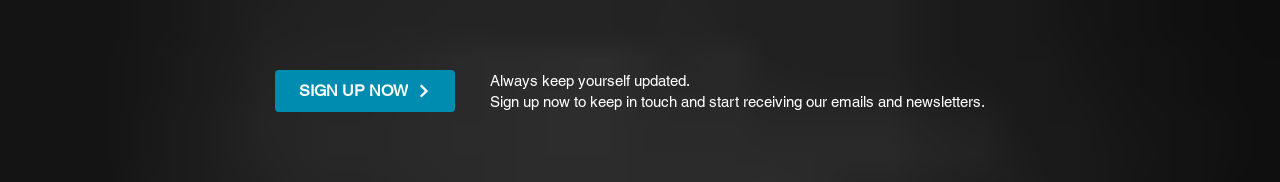What is the tone of the layout?
Can you provide a detailed and comprehensive answer to the question?

The clear and inviting layout of the image effectively engages the audience, making them feel encouraged to sign up for newsletters and stay updated.